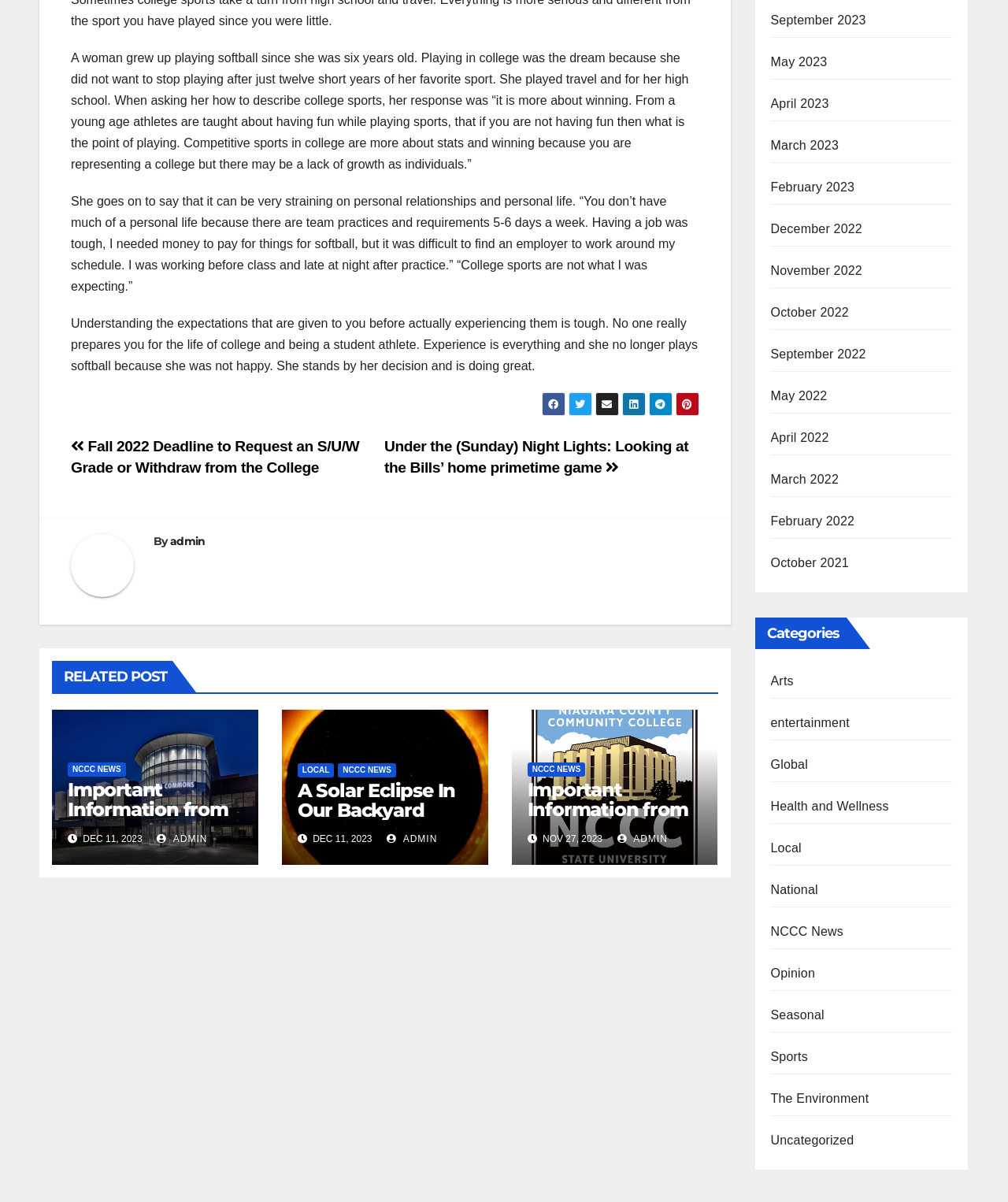Find the bounding box coordinates of the element I should click to carry out the following instruction: "Check the 'RELATED POST'".

[0.052, 0.55, 0.171, 0.576]